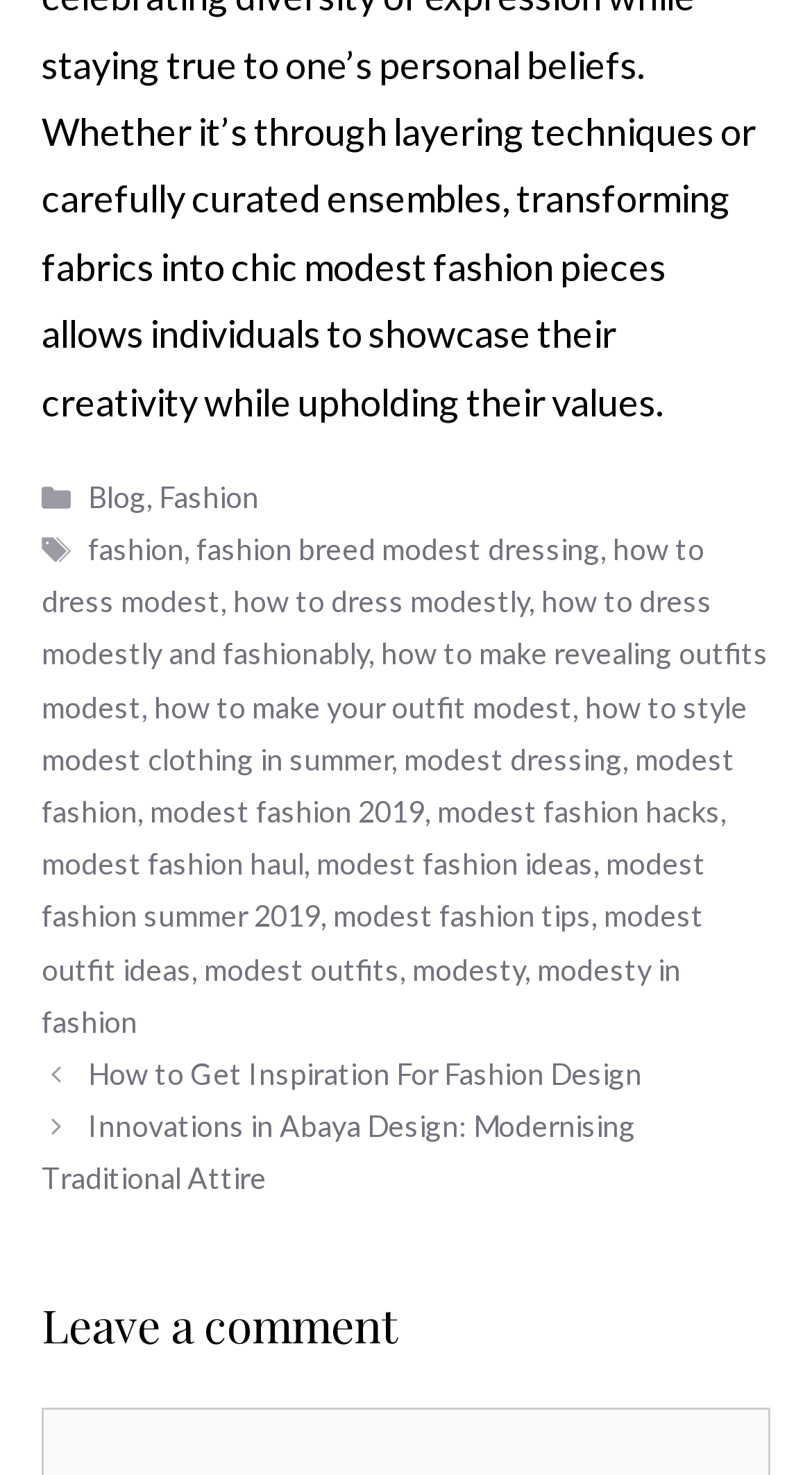Locate the bounding box coordinates of the area where you should click to accomplish the instruction: "Click on the 'Leave a comment' heading".

[0.051, 0.873, 0.949, 0.926]